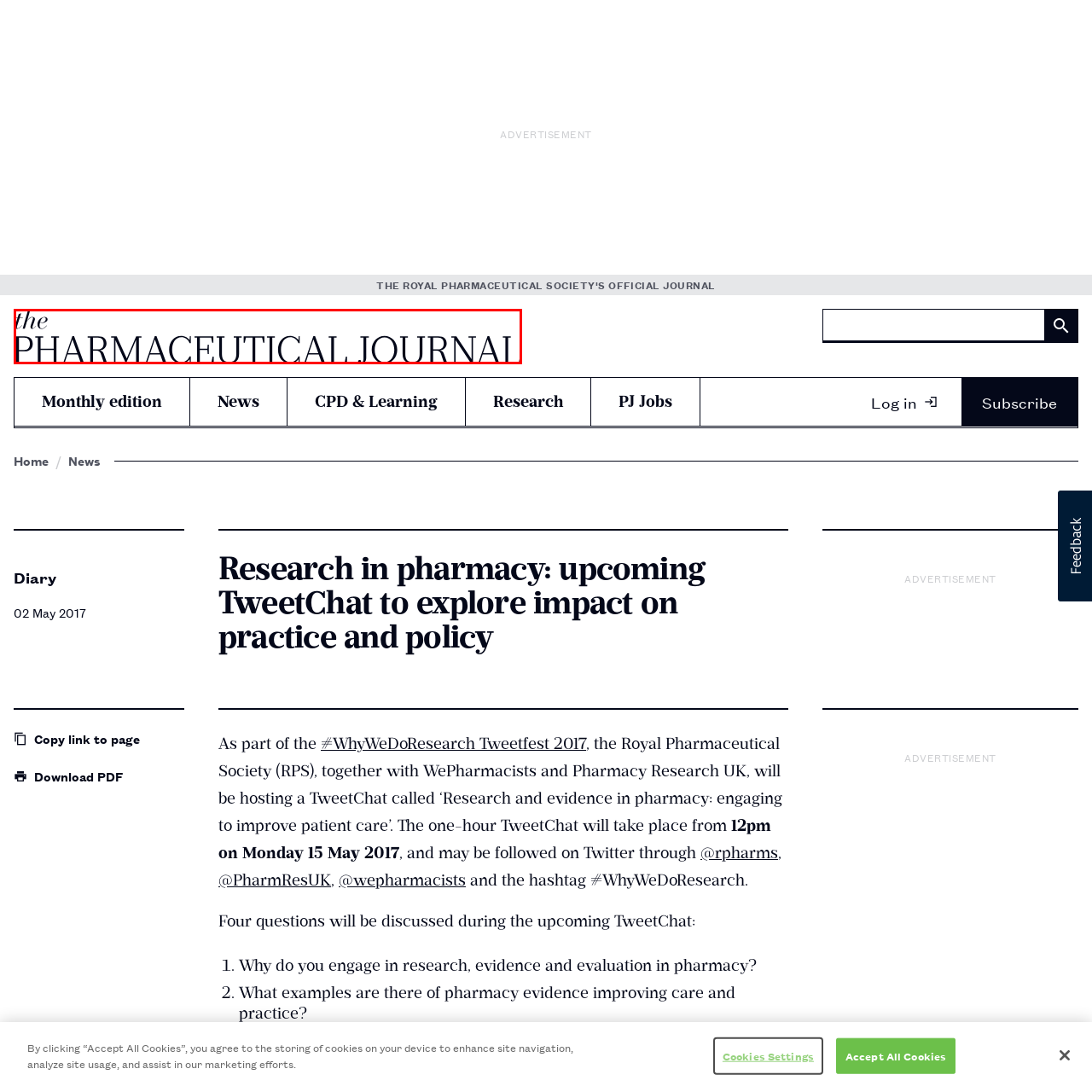What is the primary focus of the journal? Observe the image within the red bounding box and give a one-word or short-phrase answer.

Pharmacy and pharmaceutical research